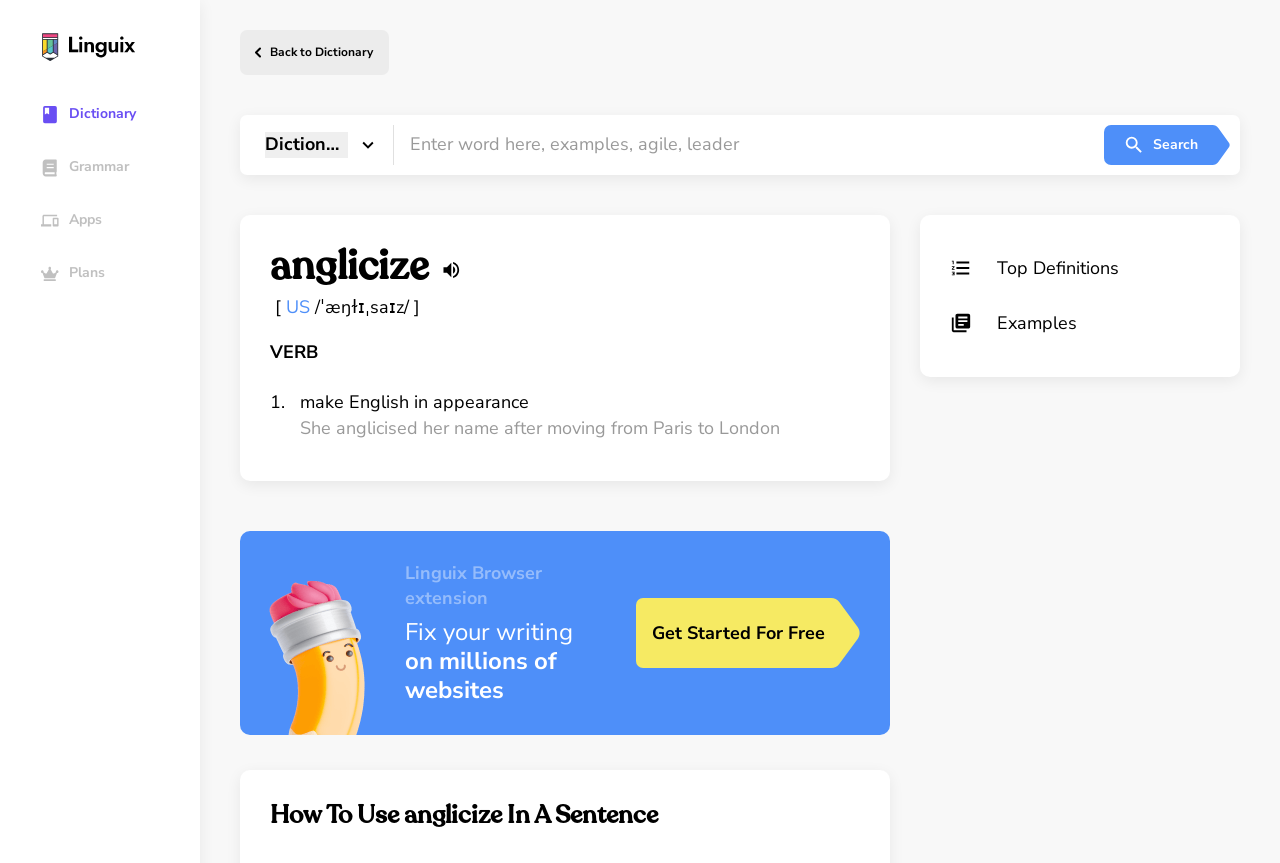Provide a brief response to the question below using one word or phrase:
What is the pronunciation of the word 'anglicize'?

/ˈæŋɫɪˌsaɪz/